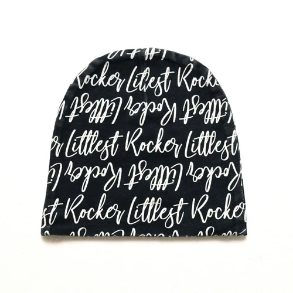What is the price of the beanie?
Answer with a single word or short phrase according to what you see in the image.

£8.00